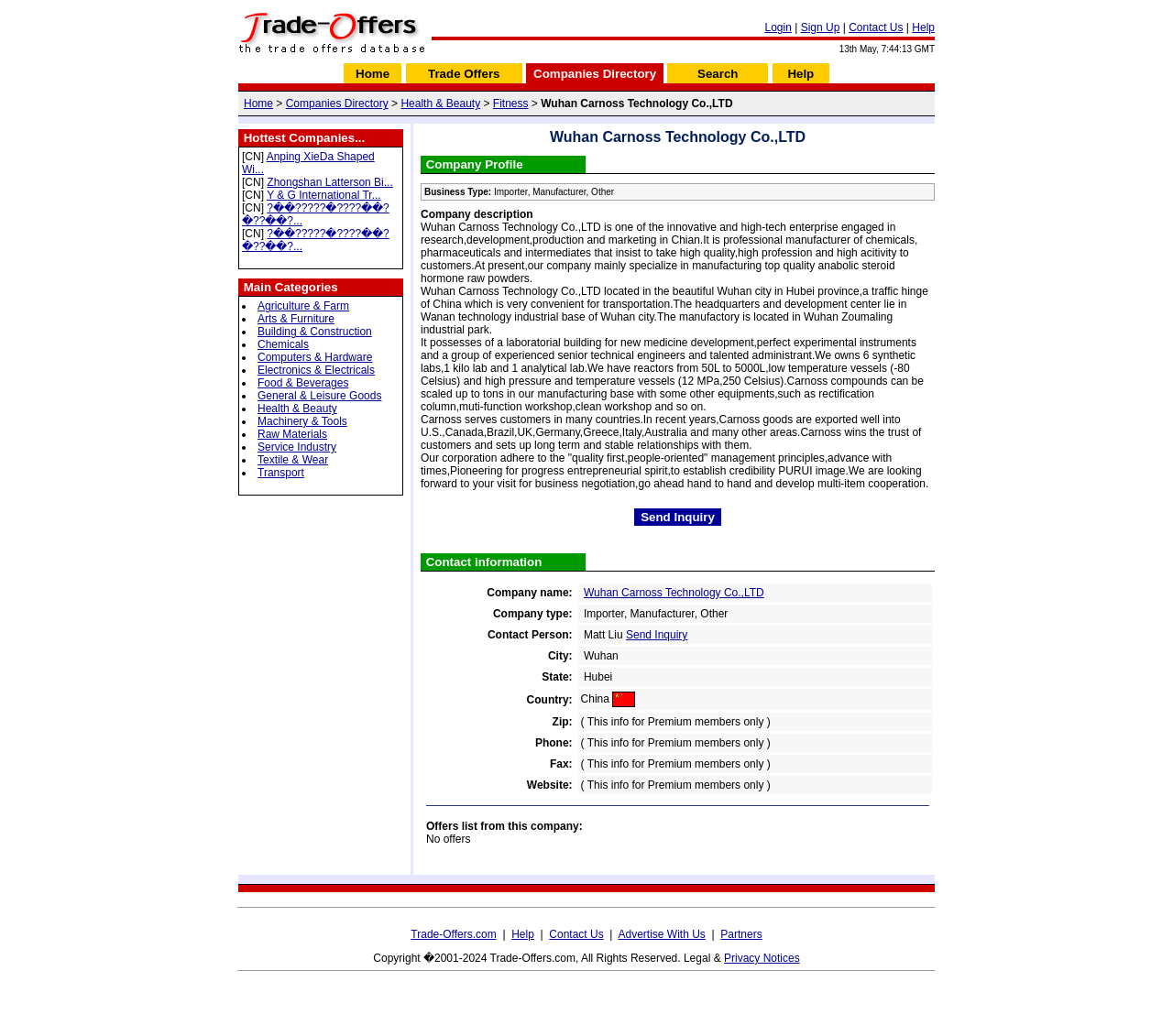Create an elaborate caption that covers all aspects of the webpage.

The webpage is about Wuhan Carnoss Technology Co., LTD, a company engaged in research, development, production, and marketing in China. It is a professional manufacturer of chemicals and pharmaceuticals.

At the top of the page, there is a layout table with a company logo image on the left and a row of links on the right, including "Login", "Sign Up", "Contact Us", and "Help". Below this, there is a horizontal navigation menu with links to "Home", "Trade Offers", "Companies Directory", "Search", and "Help".

Below the navigation menu, there is a breadcrumb trail showing the current location: "Home > Companies Directory > Health & Beauty > Fitness > Wuhan Carnoss Technology Co.,LTD". This is followed by a series of layout tables with various categories and subcategories.

On the left side of the page, there is a list of "Hottest Companies" with links to company profiles. Below this, there is a list of "Main Categories" including "Agriculture & Farm", "Arts & Furniture", "Building & Construction", and many others.

The overall structure of the page is organized into sections with clear headings and concise text, making it easy to navigate and find information about Wuhan Carnoss Technology Co., LTD and related companies.